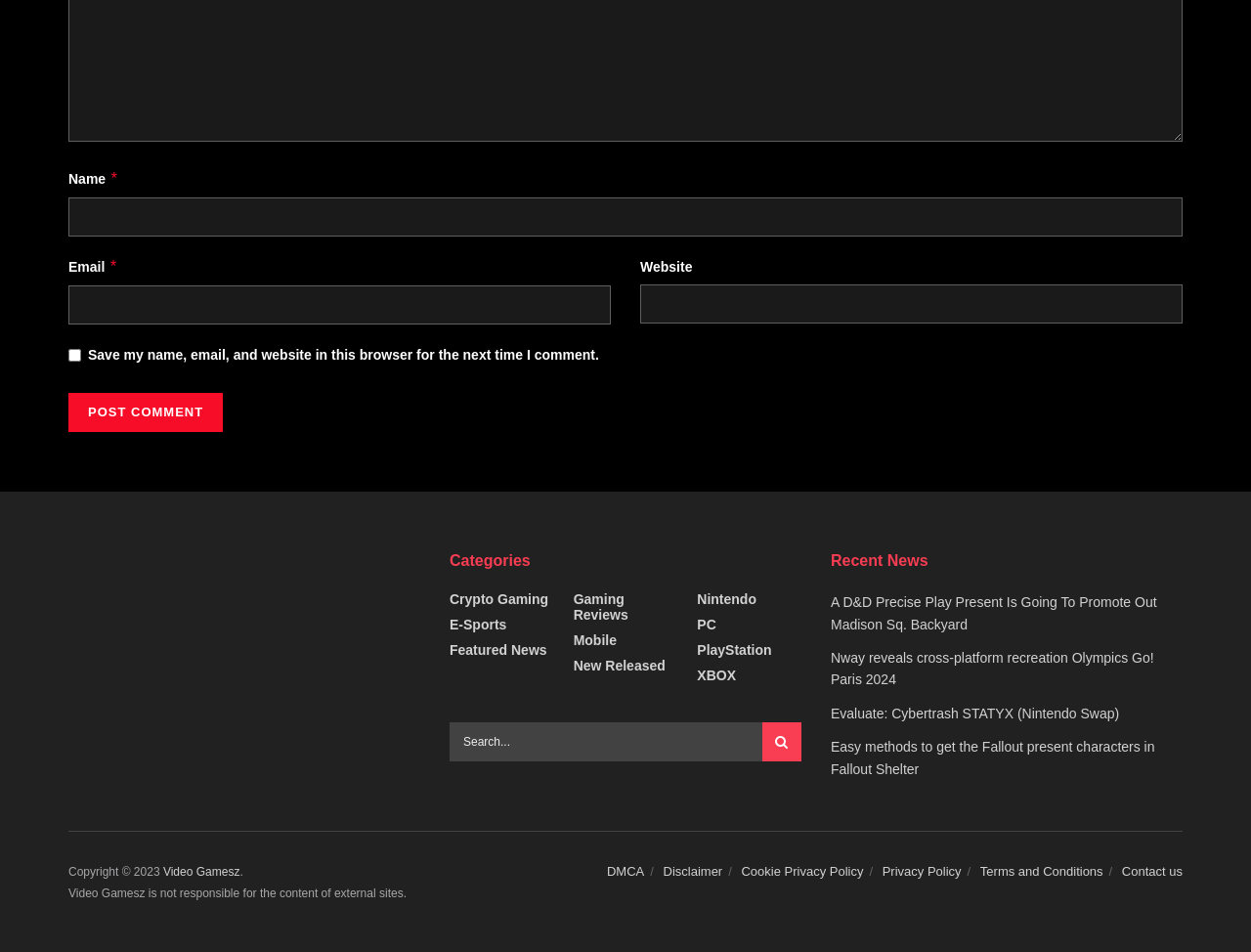Locate the bounding box coordinates of the element that should be clicked to fulfill the instruction: "Contact us".

[0.897, 0.908, 0.945, 0.923]